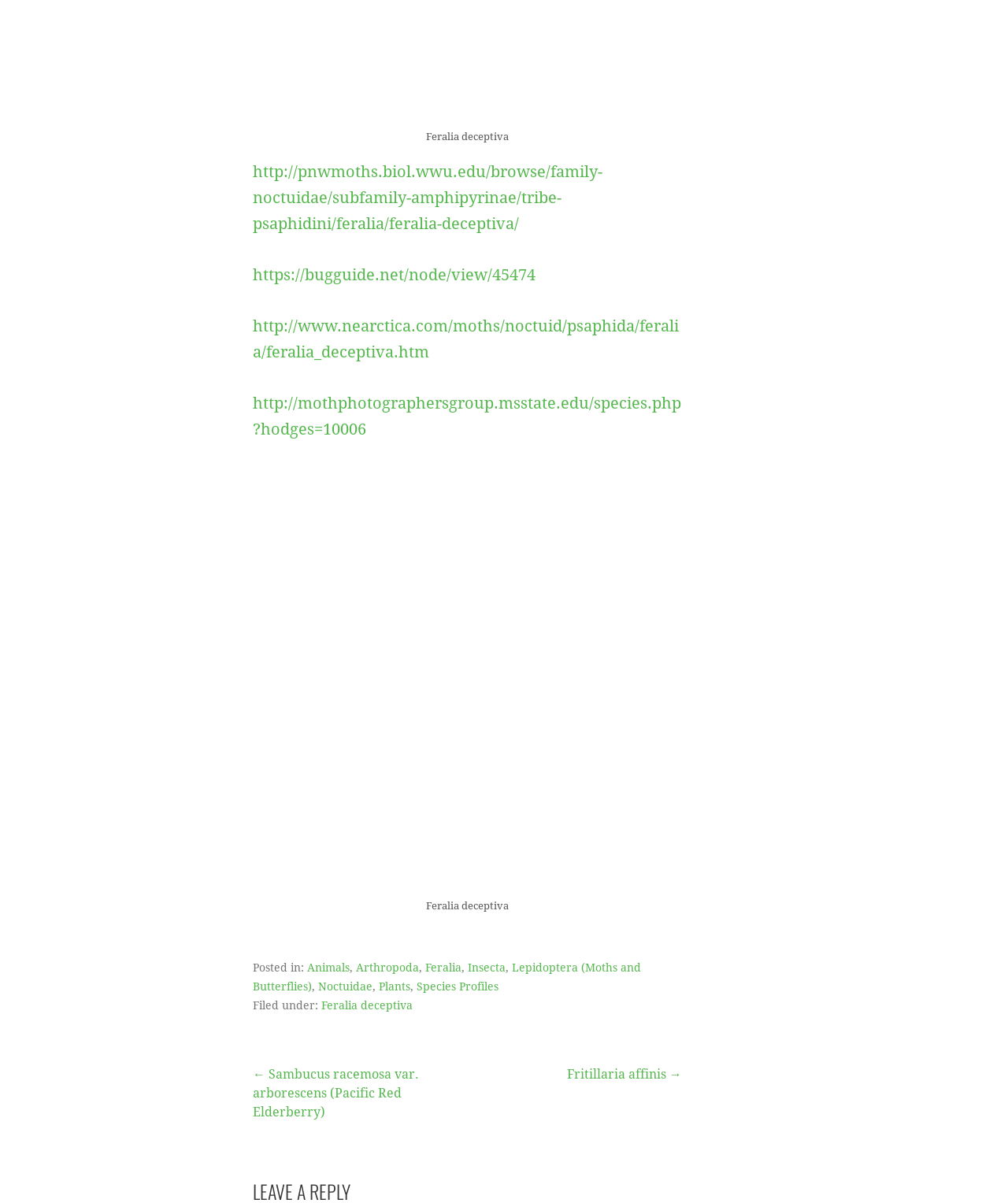What is the navigation option provided at the bottom of the webpage?
From the image, provide a succinct answer in one word or a short phrase.

Post navigation